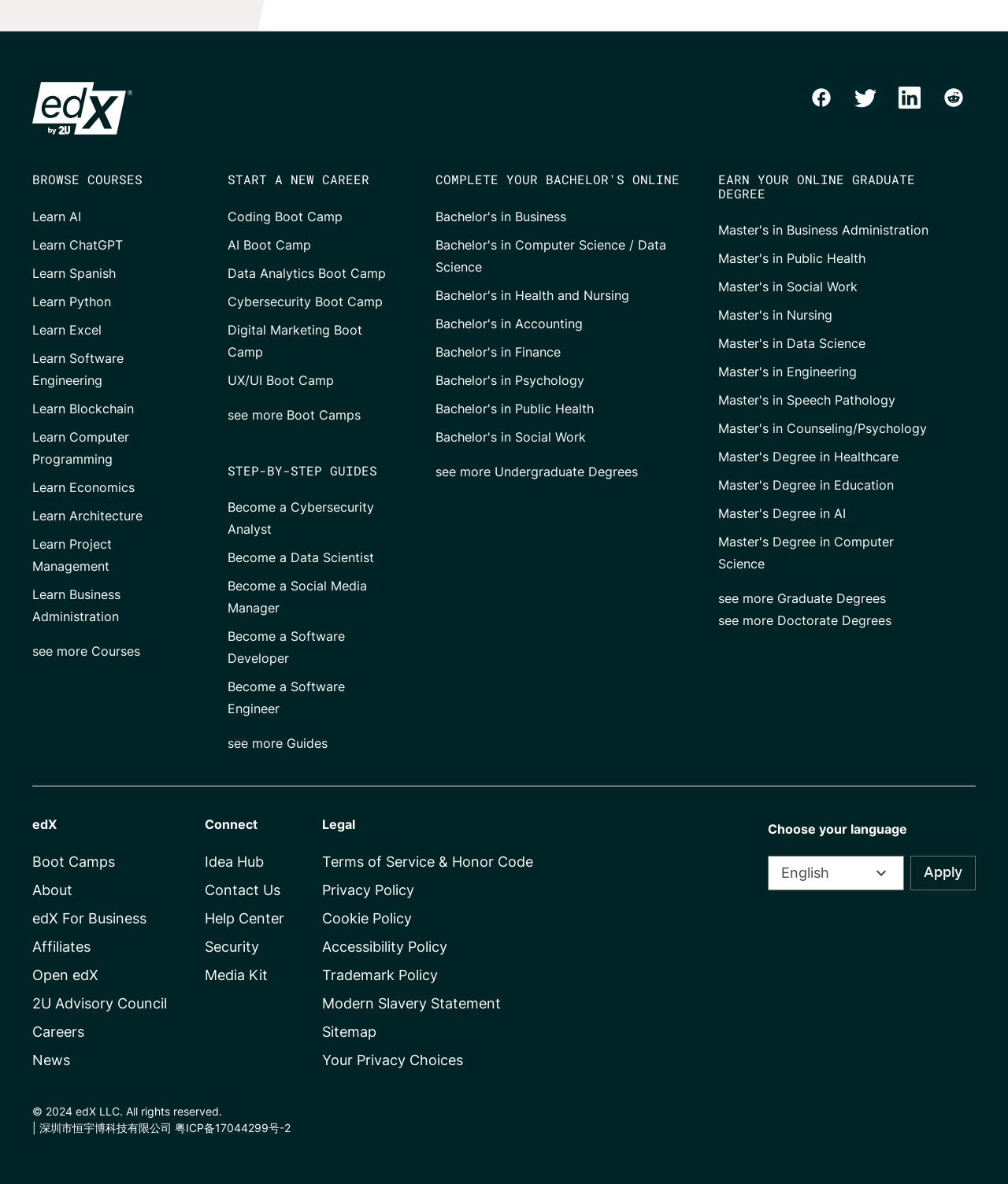Please give the bounding box coordinates of the area that should be clicked to fulfill the following instruction: "Learn AI". The coordinates should be in the format of four float numbers from 0 to 1, i.e., [left, top, right, bottom].

[0.032, 0.176, 0.08, 0.189]